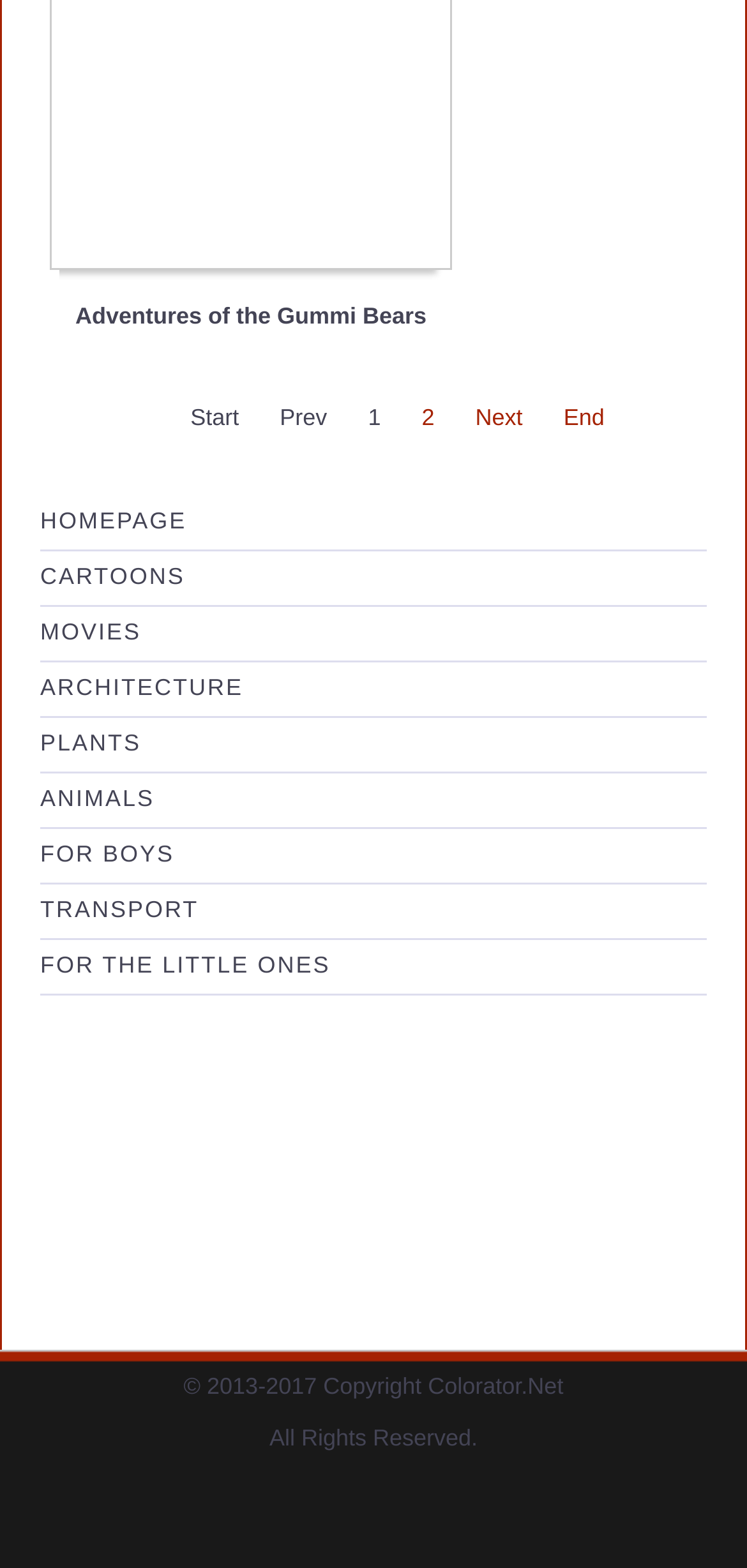Locate the UI element described by For the little ones and provide its bounding box coordinates. Use the format (top-left x, top-left y, bottom-right x, bottom-right y) with all values as floating point numbers between 0 and 1.

[0.054, 0.607, 0.442, 0.624]